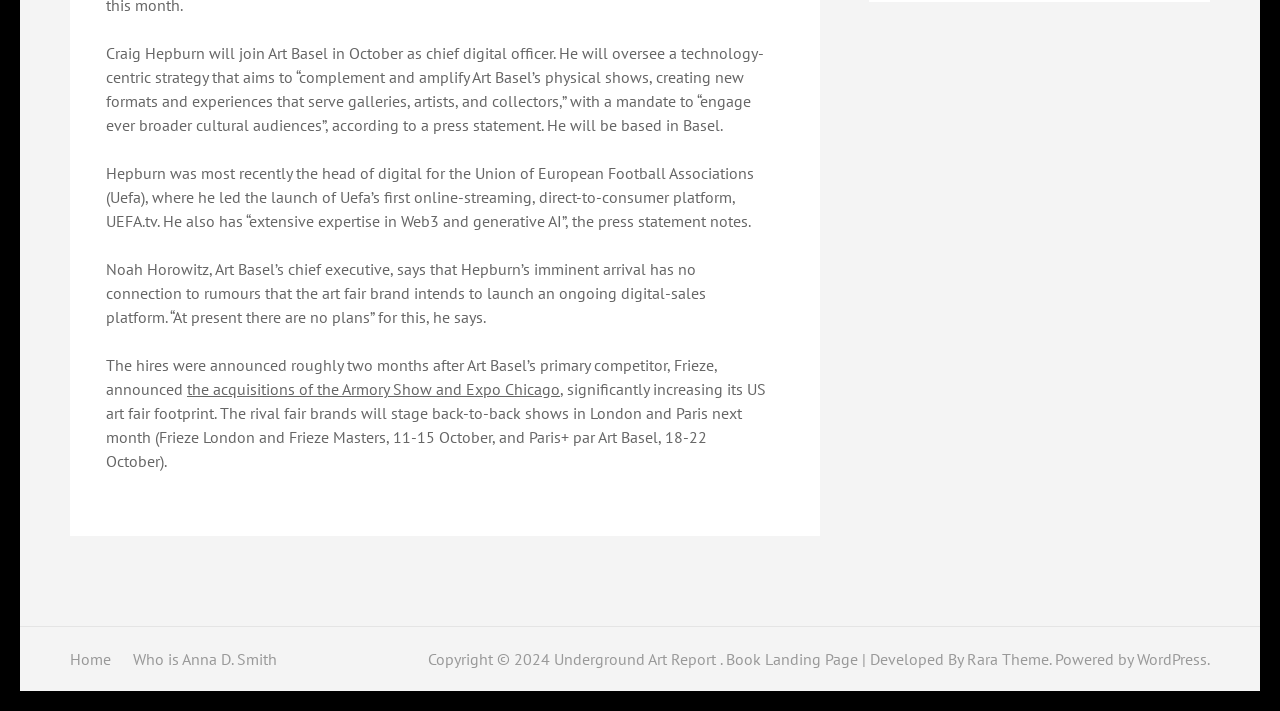What is the name of the art fair brand that is a competitor of Art Basel?
Answer the question with a single word or phrase, referring to the image.

Frieze